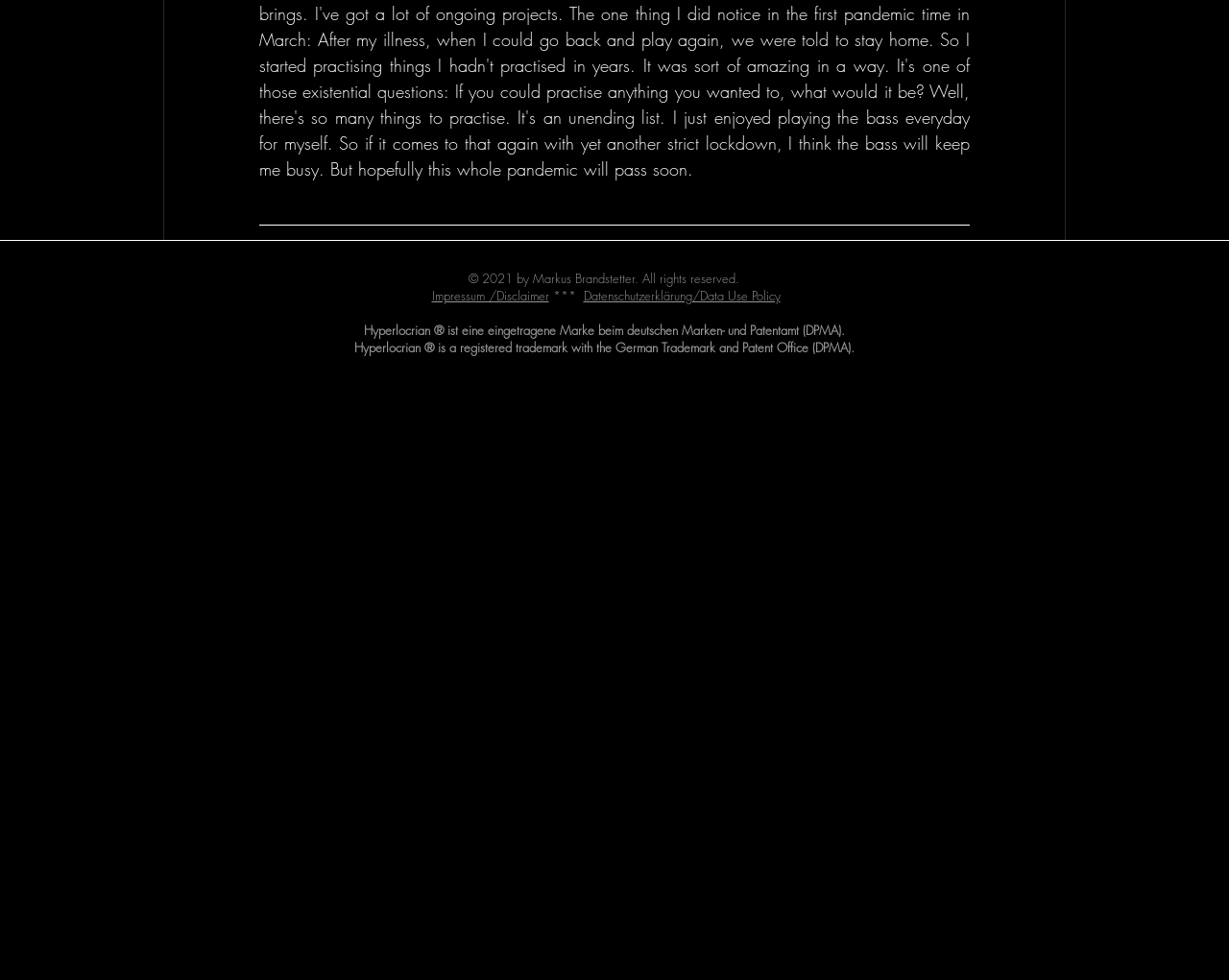Consider the image and give a detailed and elaborate answer to the question: 
How many social media platforms can be used to share content?

There are four buttons with images, each corresponding to a social media platform: Facebook, Twitter, LinkedIn, and link. These buttons are located vertically below the 'tags' navigation element.